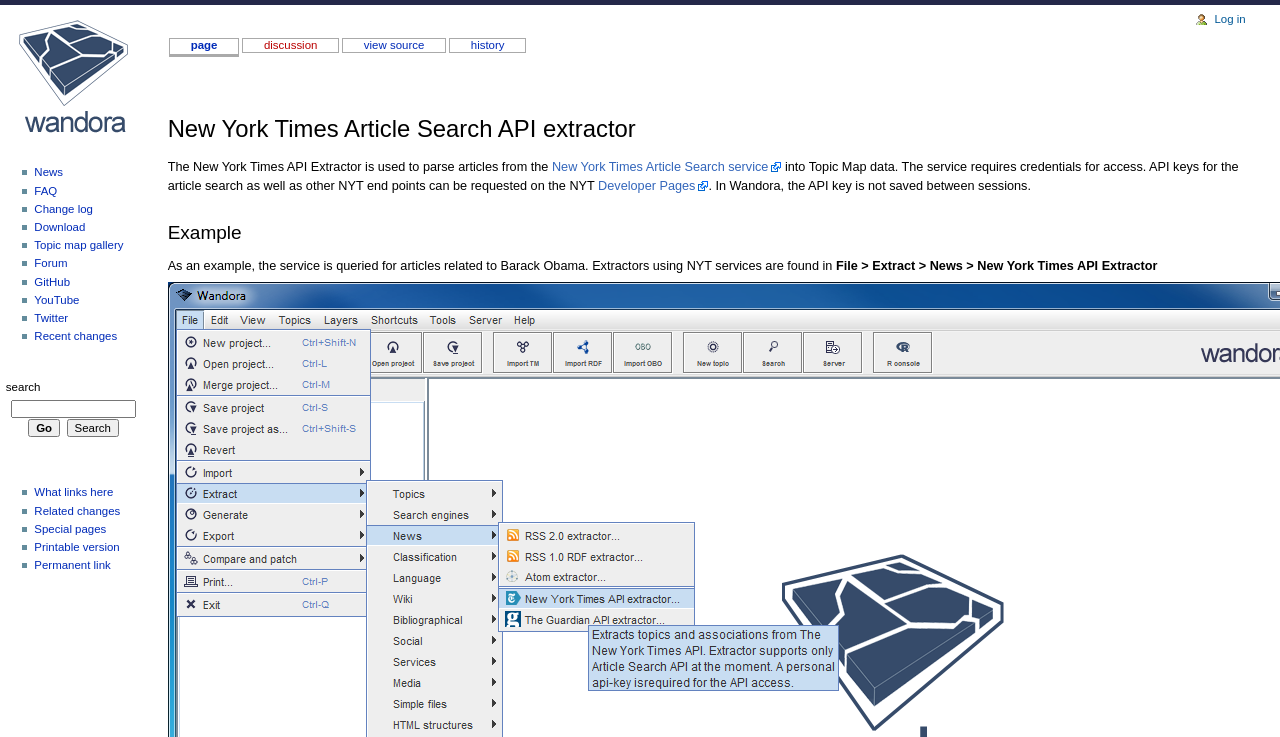Please determine the bounding box coordinates of the area that needs to be clicked to complete this task: 'Log in'. The coordinates must be four float numbers between 0 and 1, formatted as [left, top, right, bottom].

[0.949, 0.018, 0.973, 0.038]